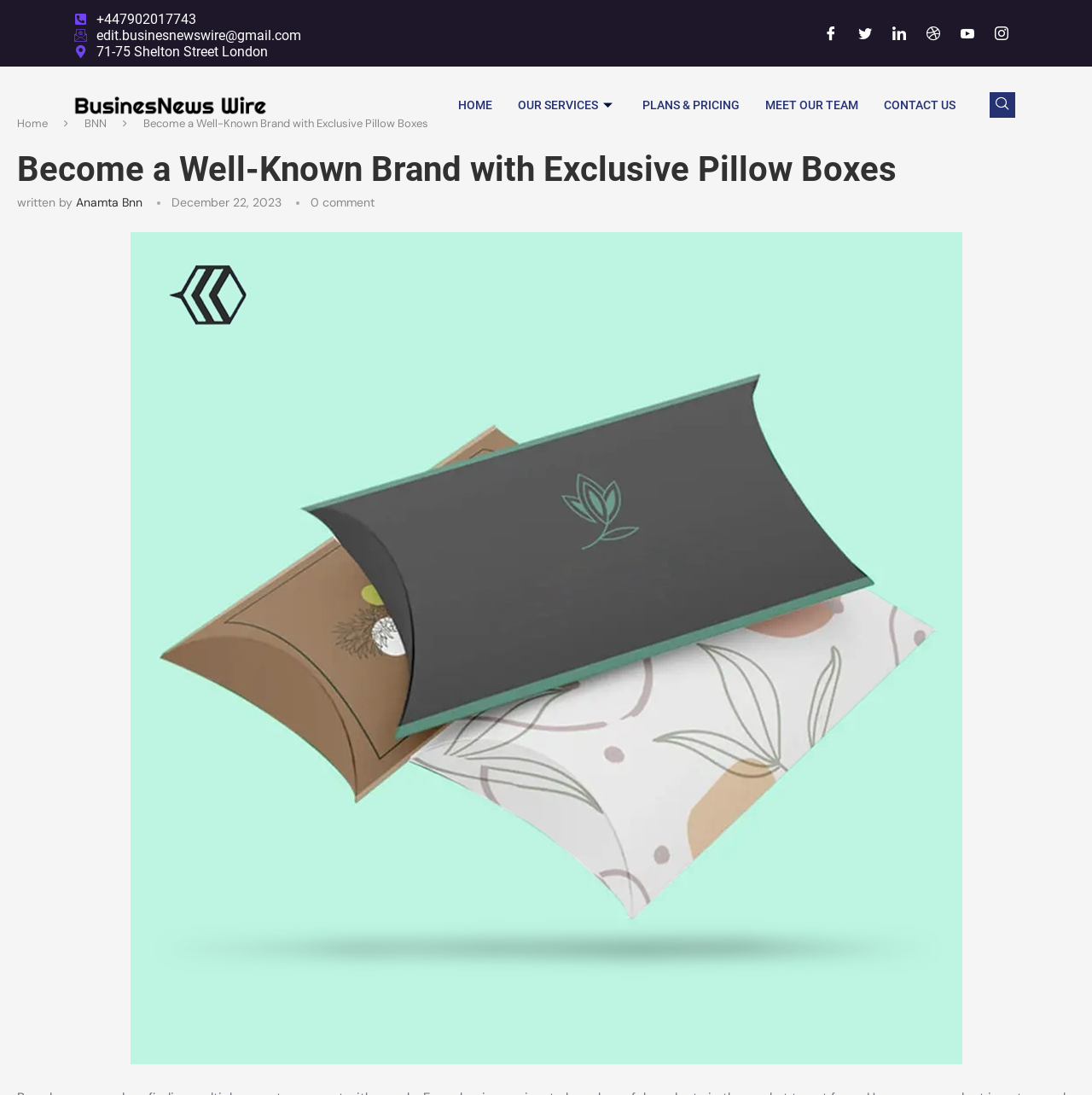Determine the bounding box coordinates of the region I should click to achieve the following instruction: "Click the CONTACT US link". Ensure the bounding box coordinates are four float numbers between 0 and 1, i.e., [left, top, right, bottom].

[0.798, 0.069, 0.887, 0.123]